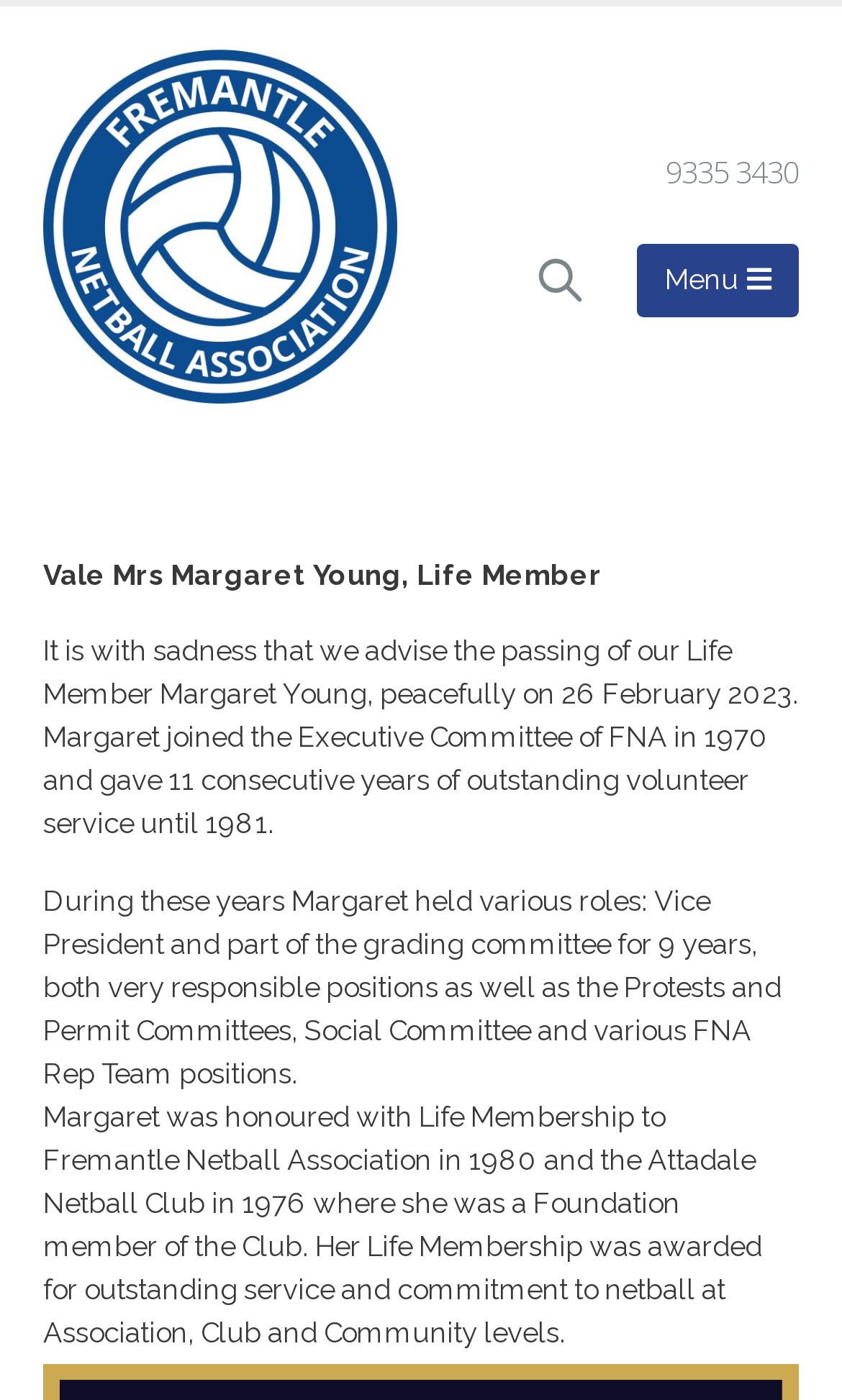Please reply to the following question with a single word or a short phrase:
What is the name of the netball club where Margaret Young was a Foundation member?

Attadale Netball Club